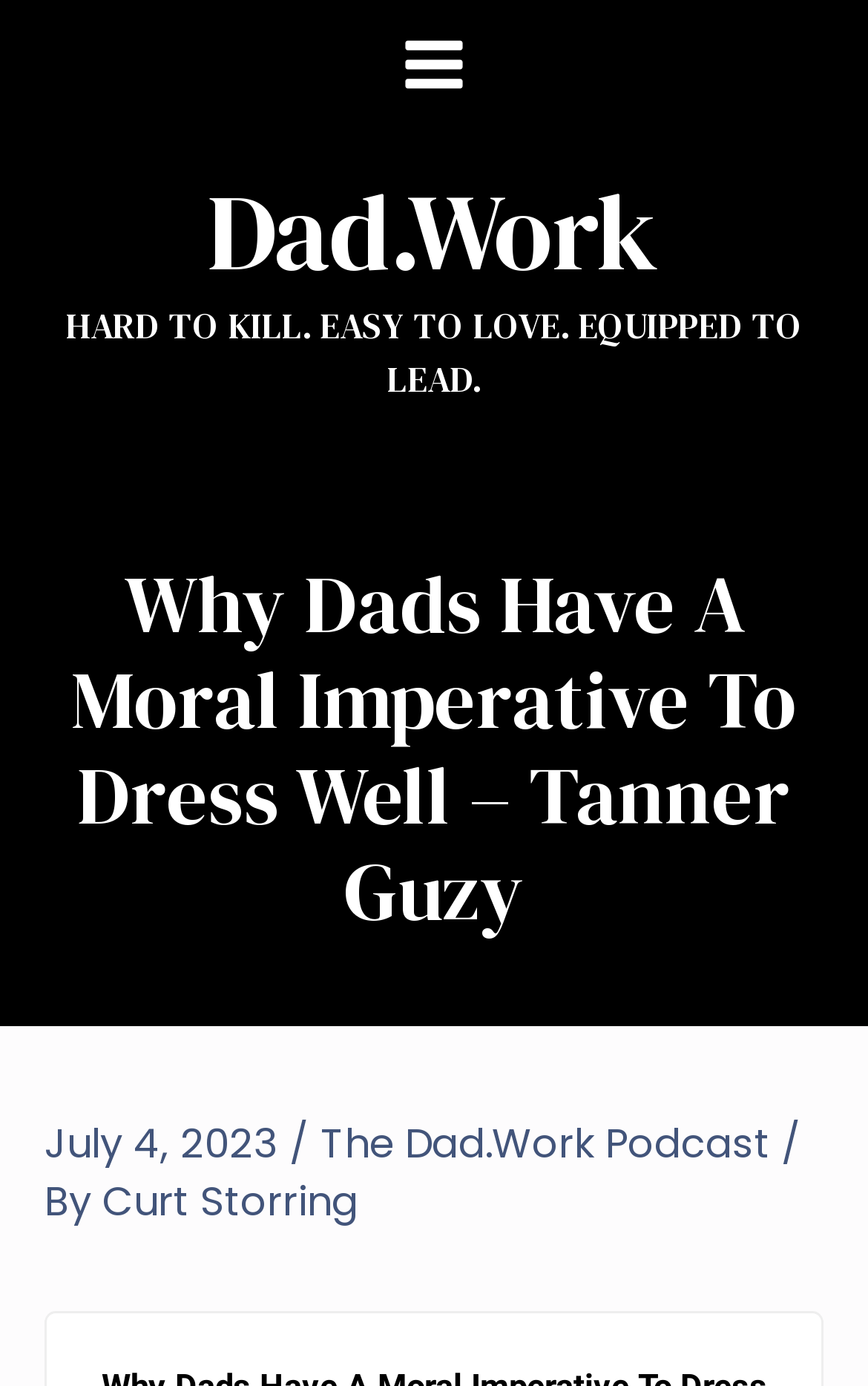How many social media sharing links are there?
Relying on the image, give a concise answer in one word or a brief phrase.

3